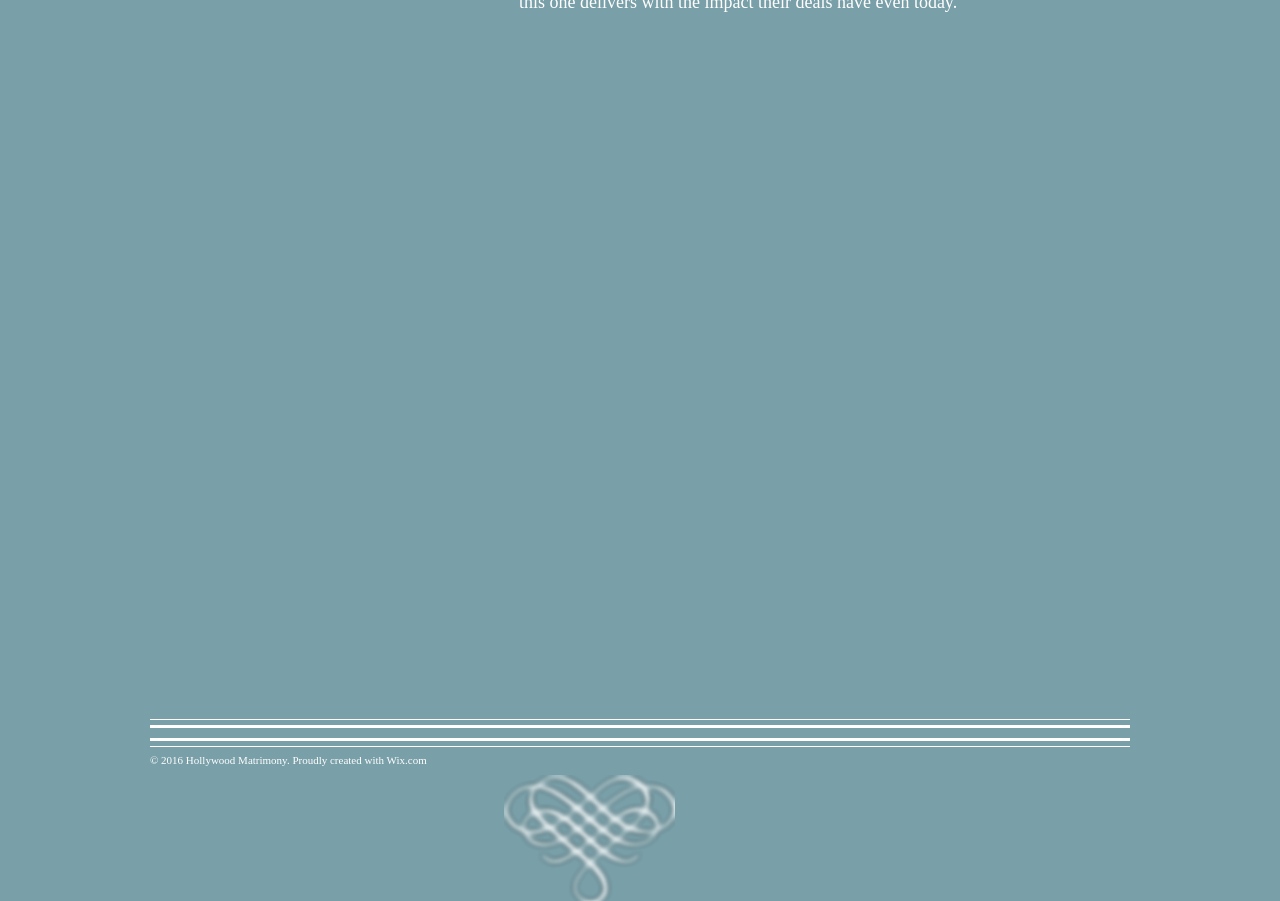Find and provide the bounding box coordinates for the UI element described here: "Wix.com". The coordinates should be given as four float numbers between 0 and 1: [left, top, right, bottom].

[0.302, 0.837, 0.333, 0.85]